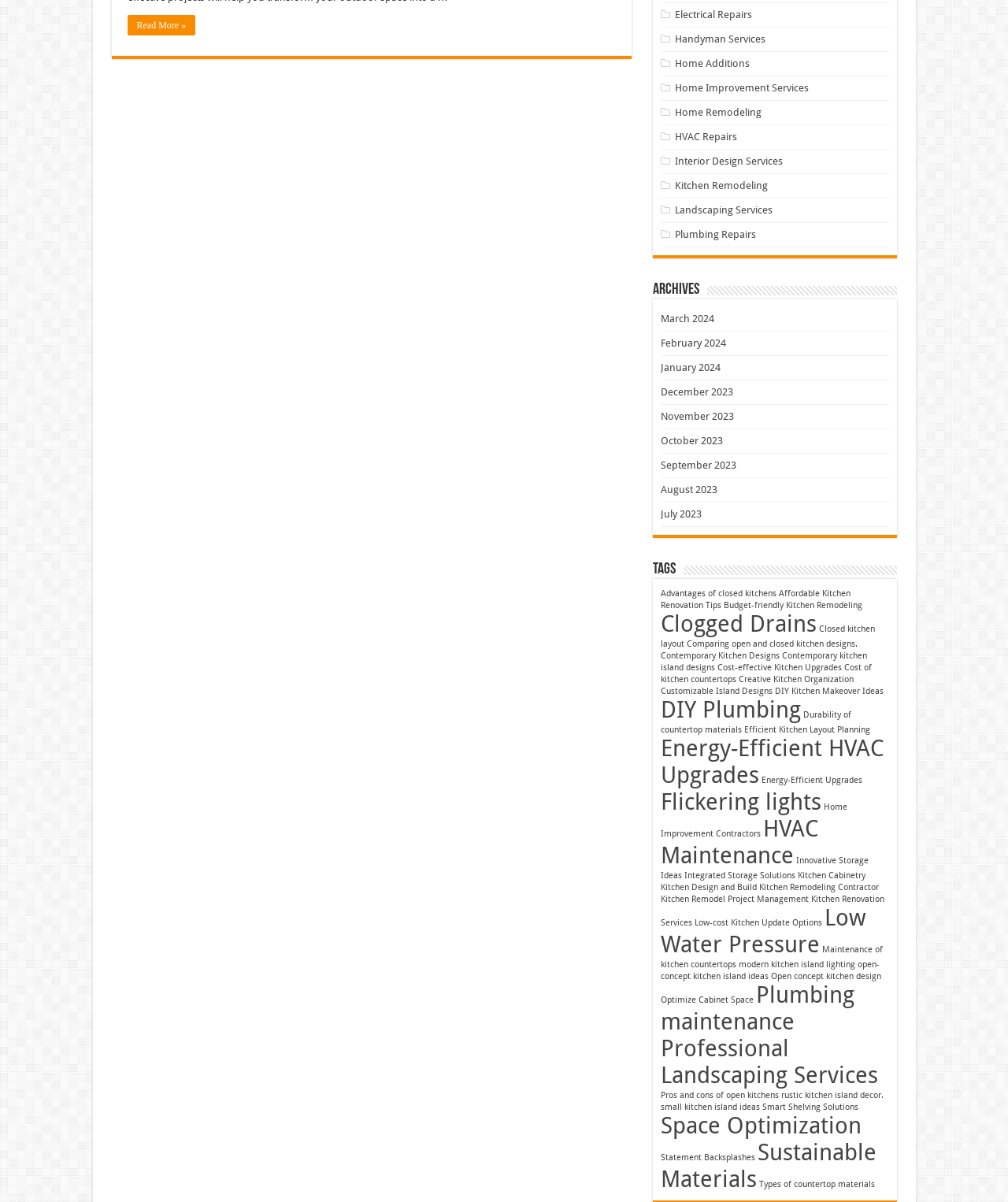Identify the bounding box for the given UI element using the description provided. Coordinates should be in the format (top-left x, top-left y, bottom-right x, bottom-right y) and must be between 0 and 1. Here is the description: click here

None